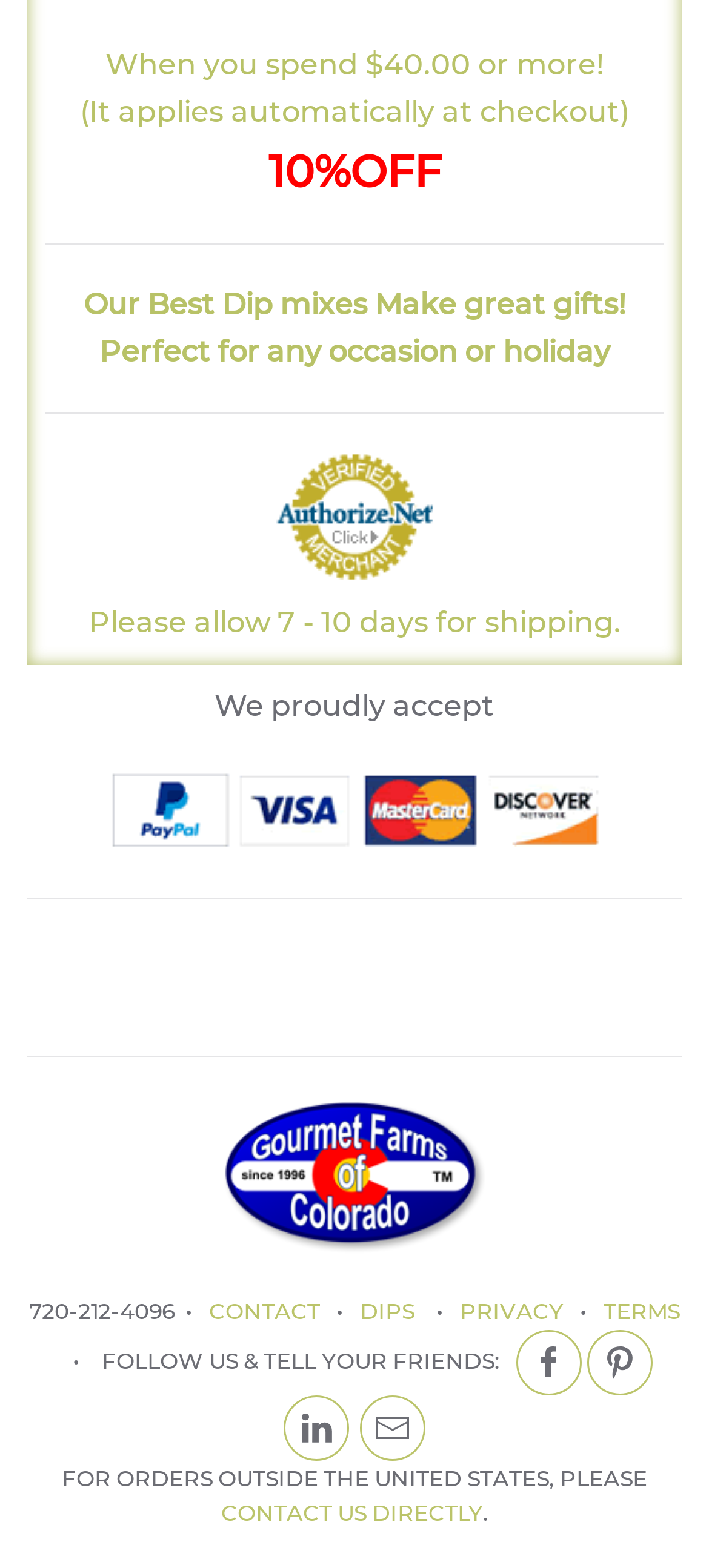Respond with a single word or phrase:
What is the company name?

Gourmet Farms of Colorado